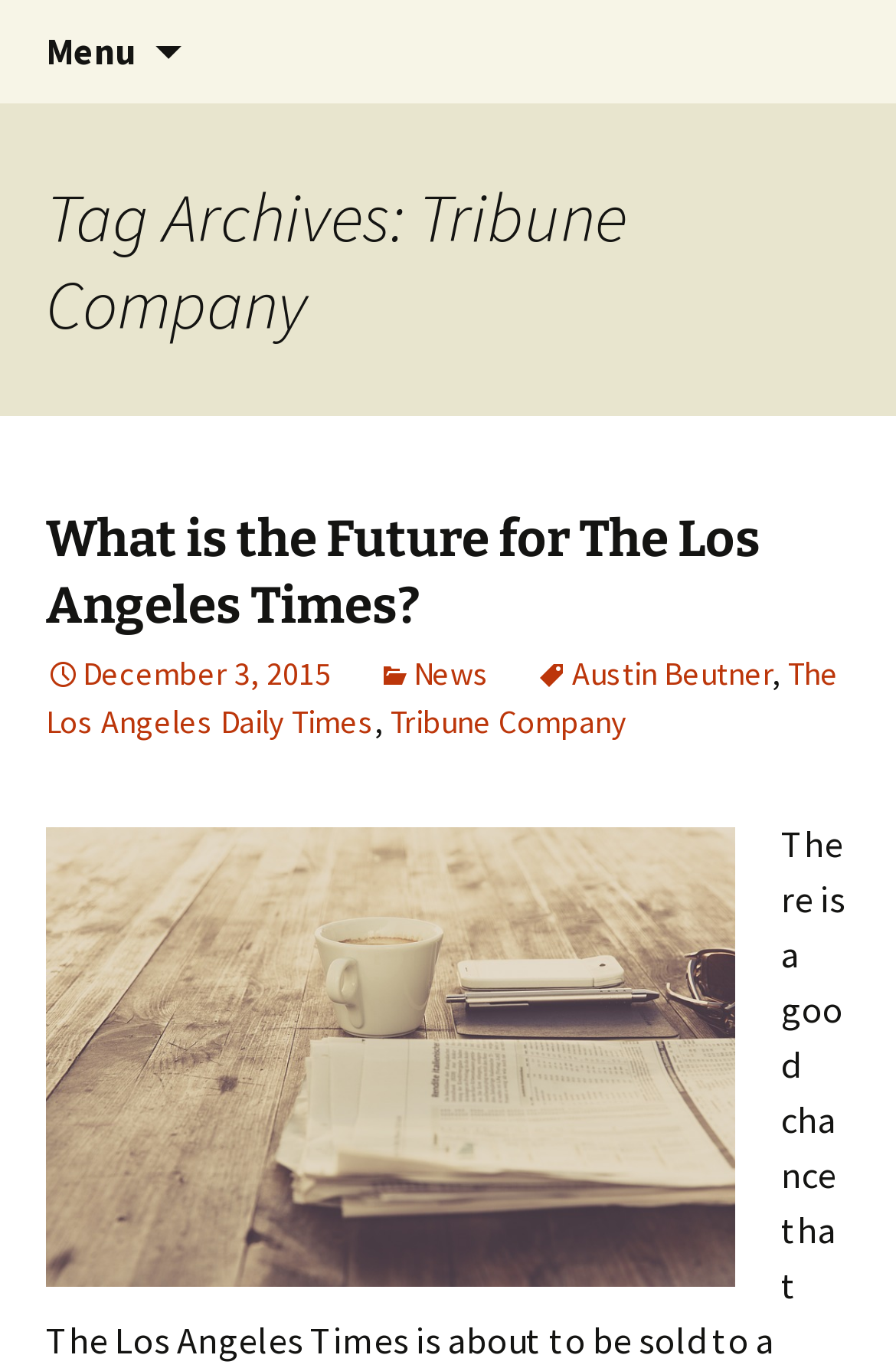Specify the bounding box coordinates of the area that needs to be clicked to achieve the following instruction: "Click the menu button".

[0.0, 0.0, 0.203, 0.075]